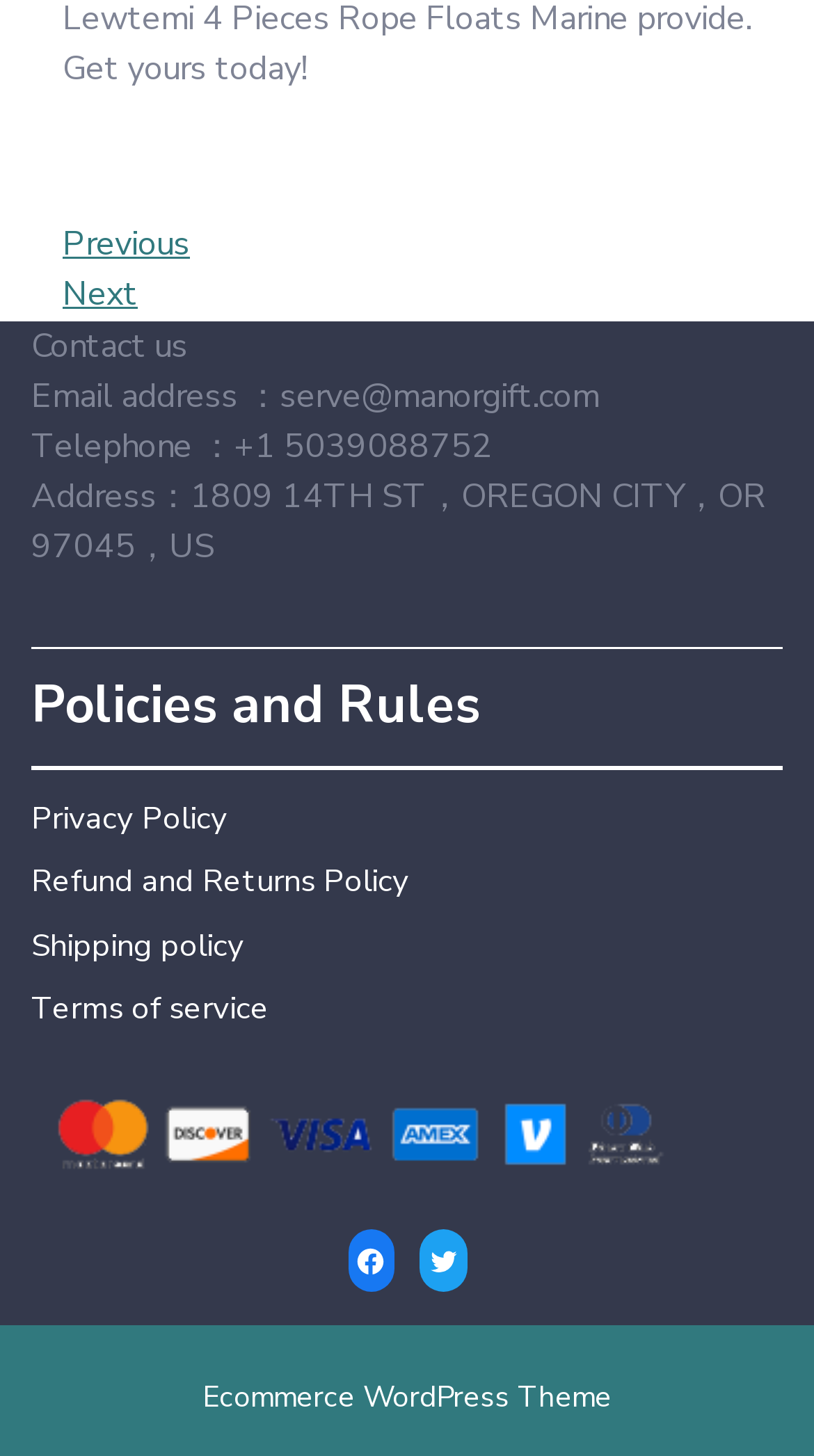What is the contact email address?
Look at the screenshot and respond with a single word or phrase.

serve@manorgift.com